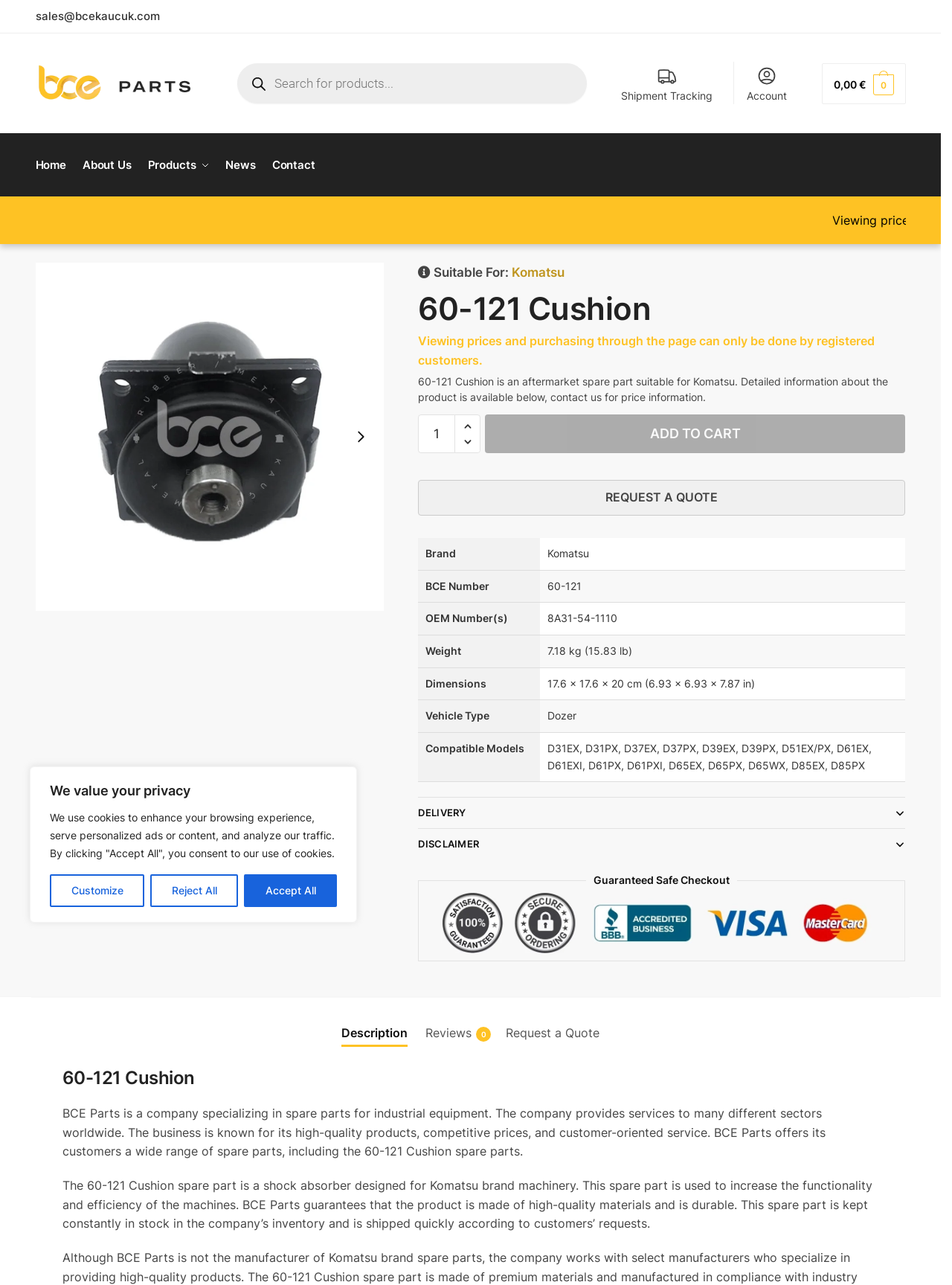Kindly respond to the following question with a single word or a brief phrase: 
What is the weight of the 60-121 Cushion spare part?

7.18 kg (15.83 lb)